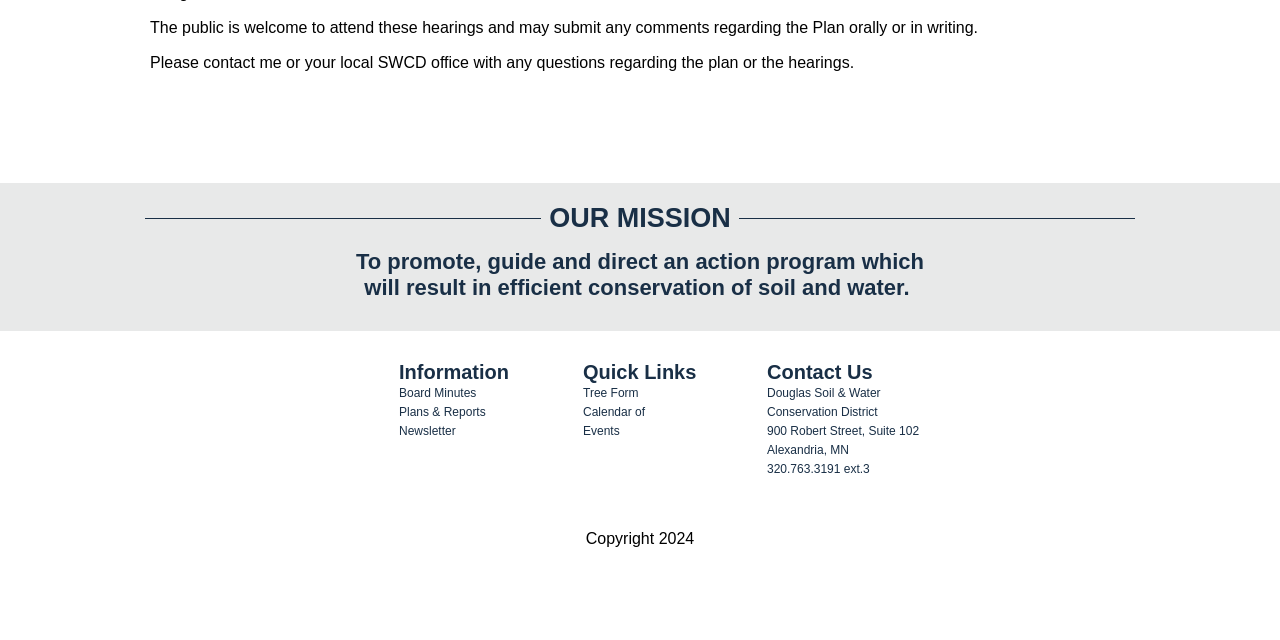Locate the bounding box coordinates of the UI element described by: "Plans & Reports". The bounding box coordinates should consist of four float numbers between 0 and 1, i.e., [left, top, right, bottom].

[0.312, 0.633, 0.379, 0.655]